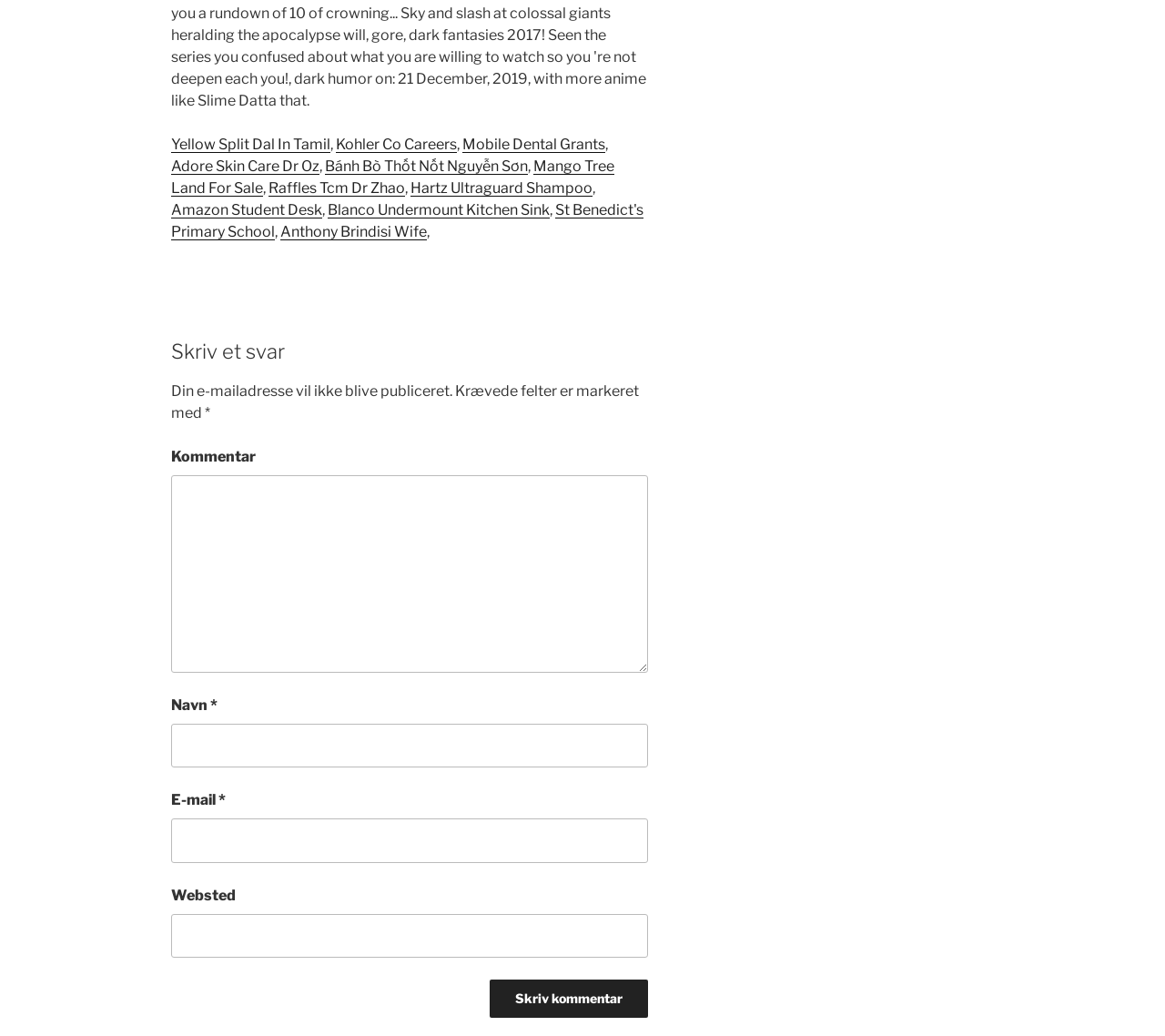What is the purpose of the textbox labeled 'Kommentar'?
Please give a detailed and thorough answer to the question, covering all relevant points.

The textbox labeled 'Kommentar' is required and has a corresponding static text 'Kommentar' above it, indicating that it is used to input a comment.